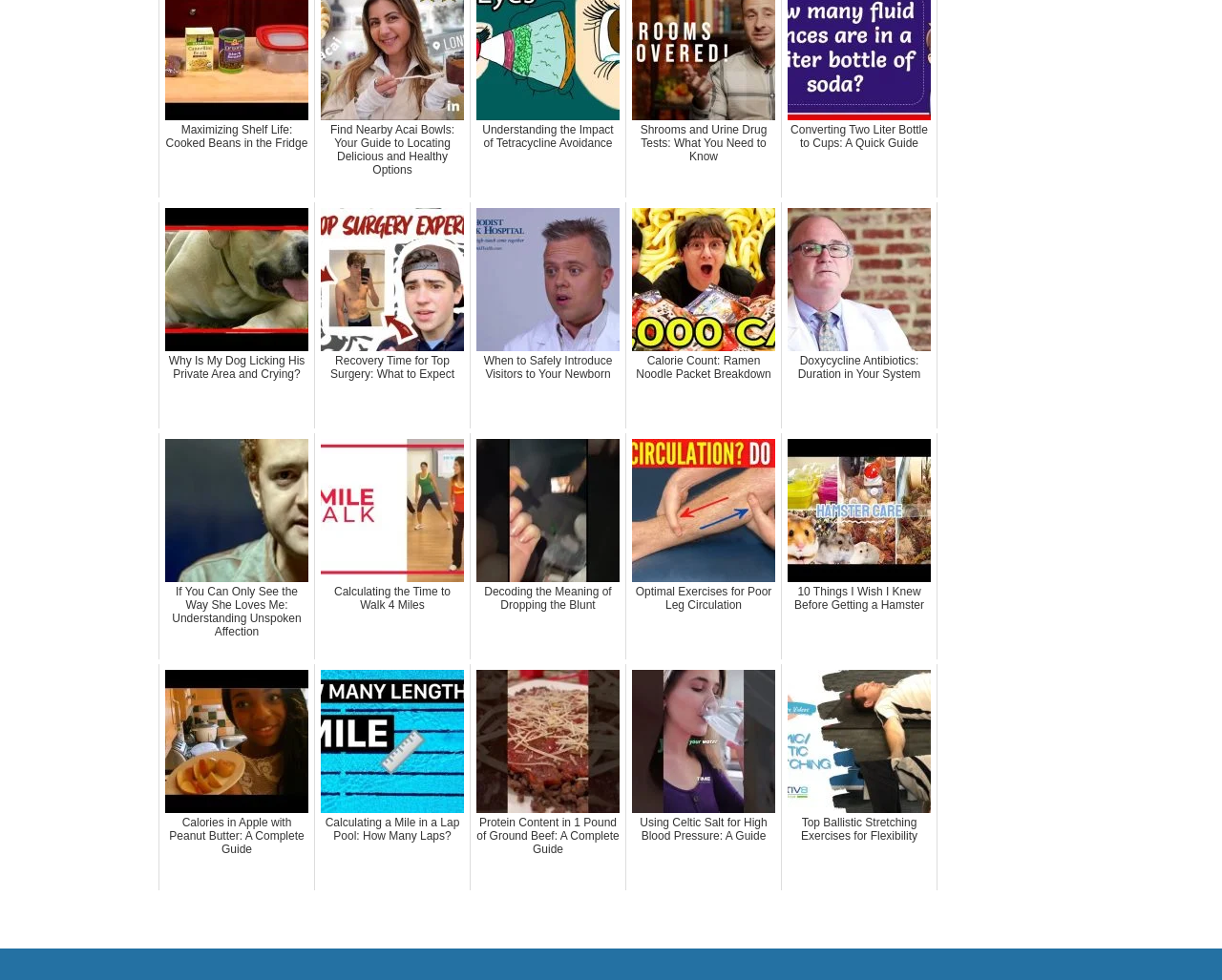Please identify the bounding box coordinates of the clickable area that will allow you to execute the instruction: "Learn about recovery time for top surgery".

[0.257, 0.206, 0.385, 0.437]